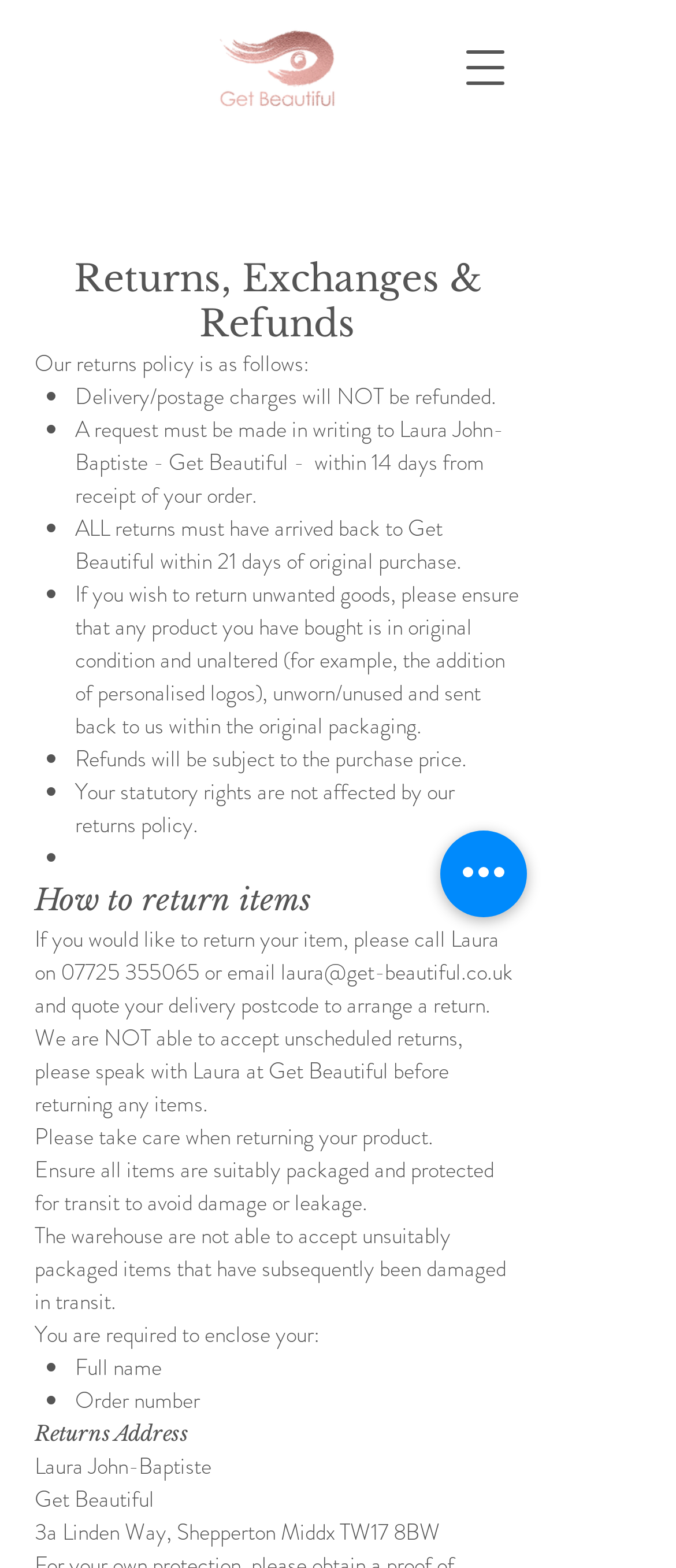Please respond to the question using a single word or phrase:
Can I return items without notifying Get Beautiful?

No